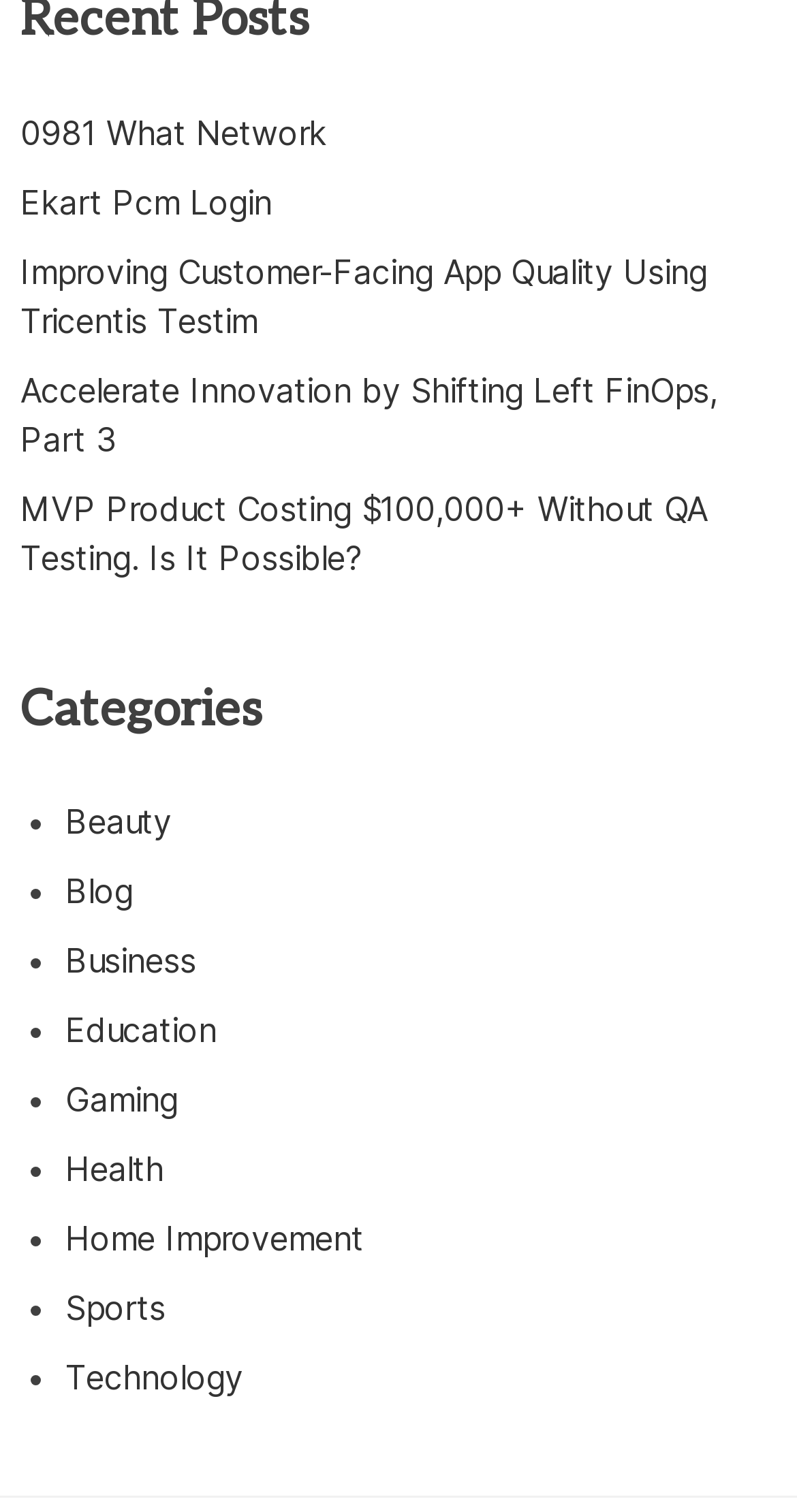Provide a short answer using a single word or phrase for the following question: 
Are the links above the 'Categories' heading related to each other?

Unclear